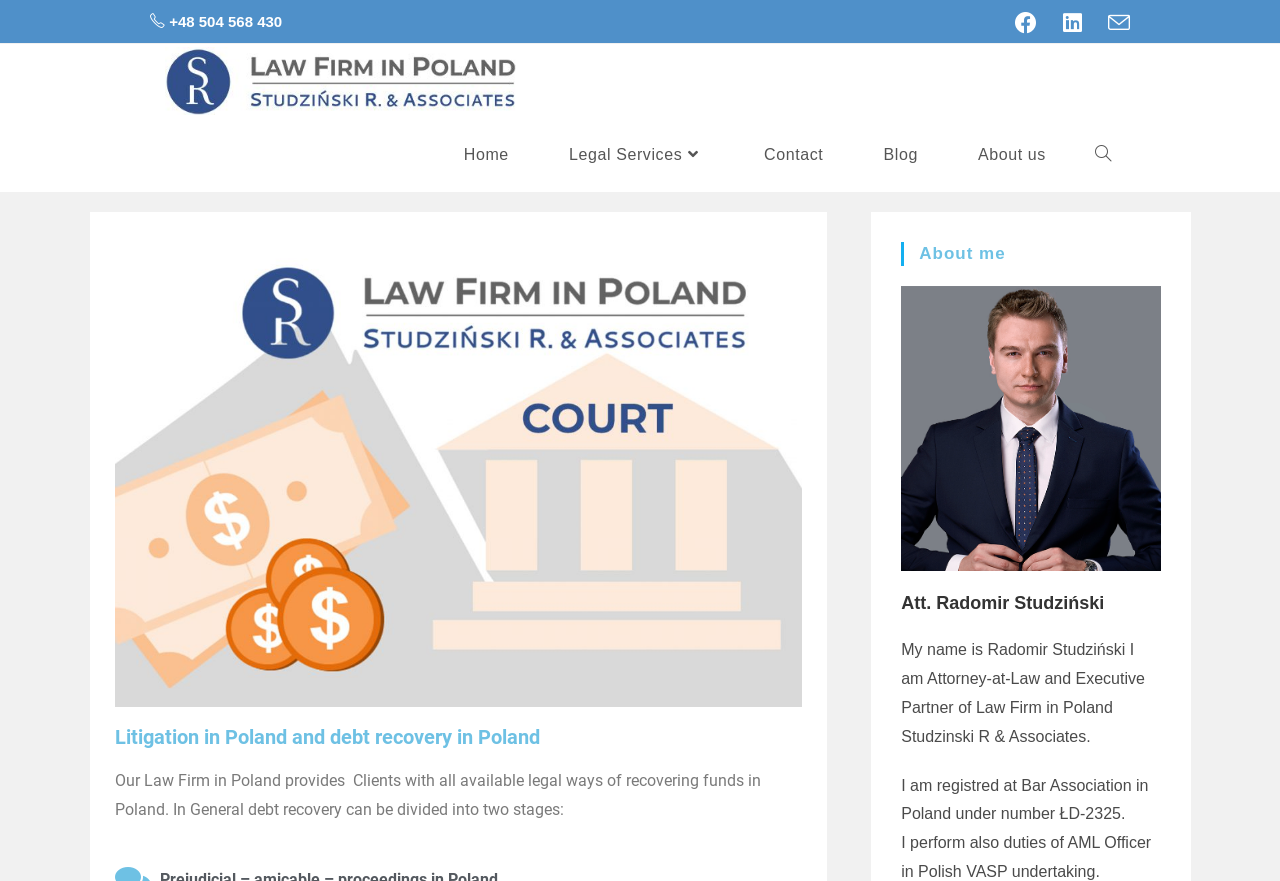Identify the bounding box coordinates of the area you need to click to perform the following instruction: "Click on Facebook link".

[0.783, 0.013, 0.82, 0.038]